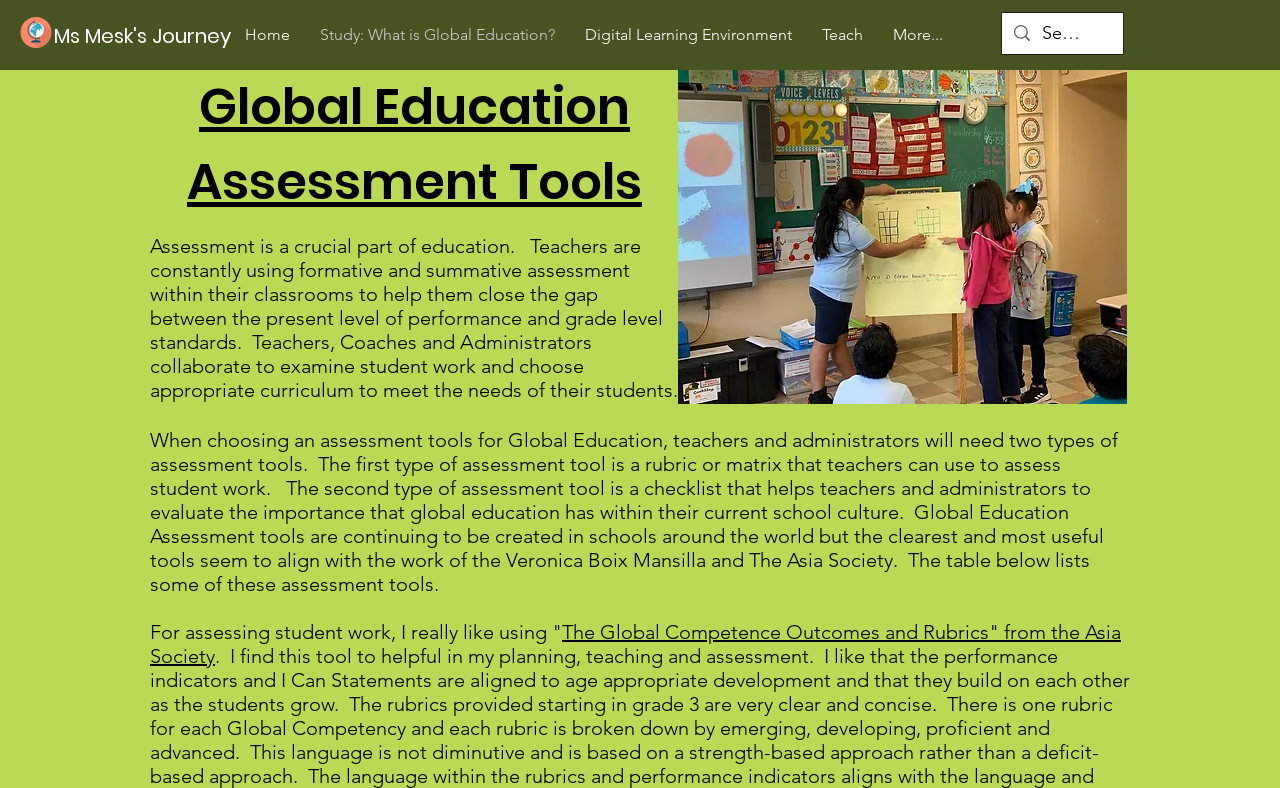Respond to the following query with just one word or a short phrase: 
How many types of assessment tools are needed for Global Education?

Two